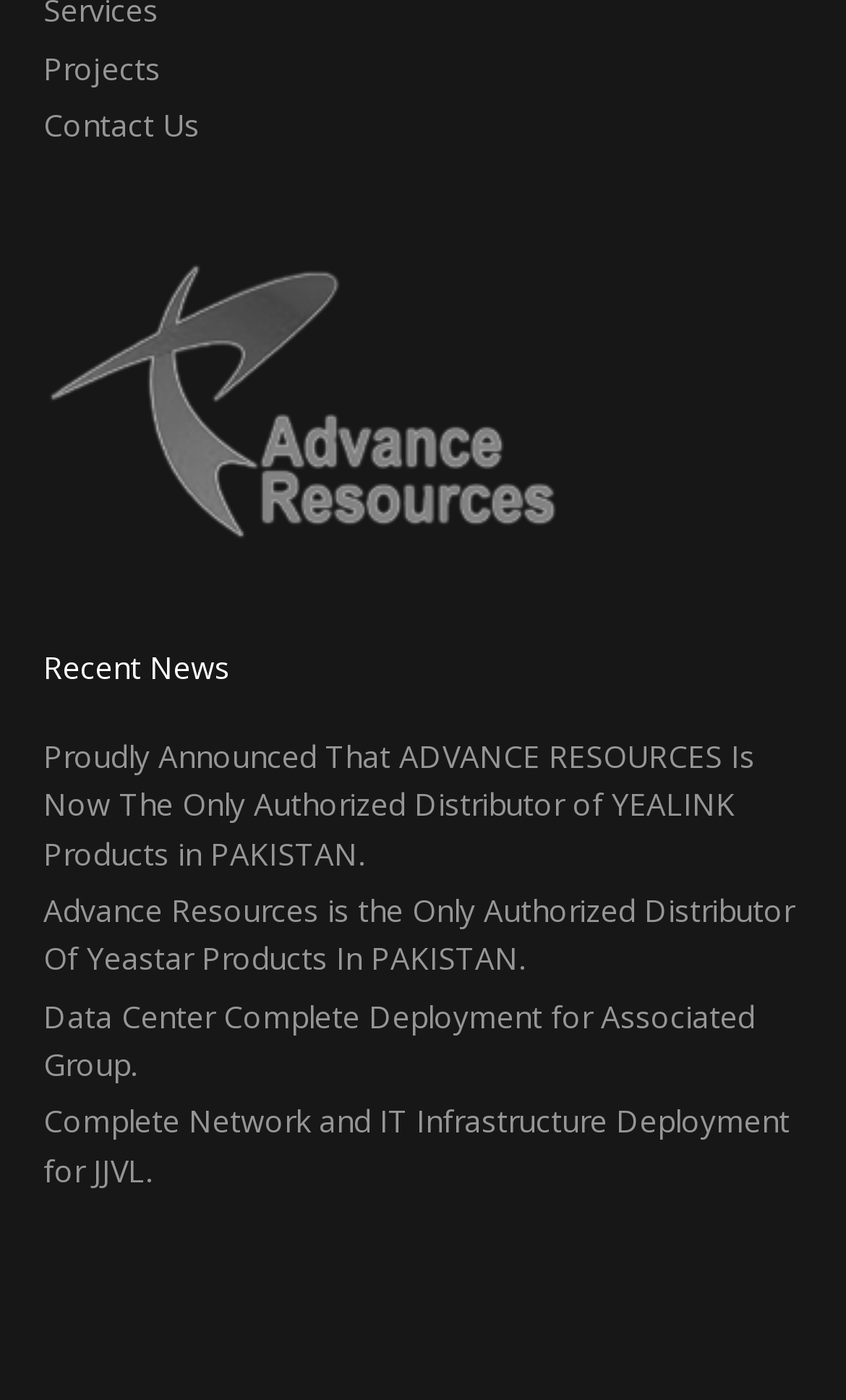How many news items are there?
Can you provide an in-depth and detailed response to the question?

I can see that there are four links below the 'Recent News' heading, each representing a news item. Therefore, there are four news items in total.